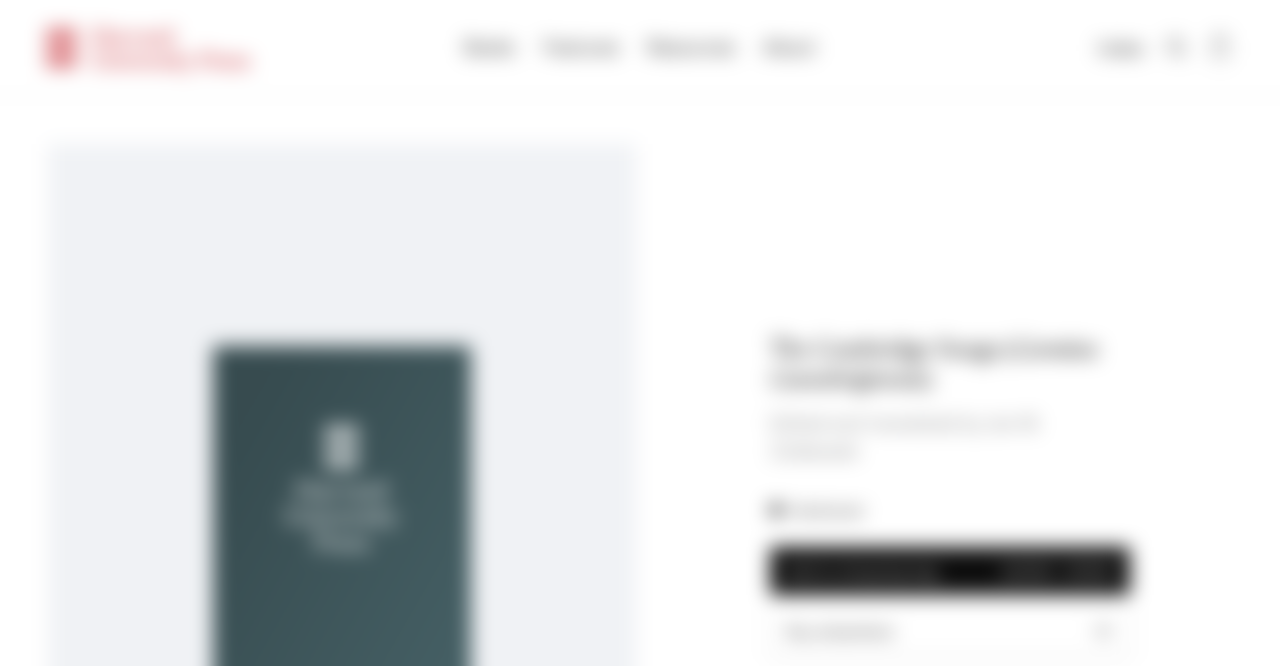Provide the bounding box coordinates of the section that needs to be clicked to accomplish the following instruction: "Buy elsewhere."

[0.602, 0.912, 0.883, 0.984]